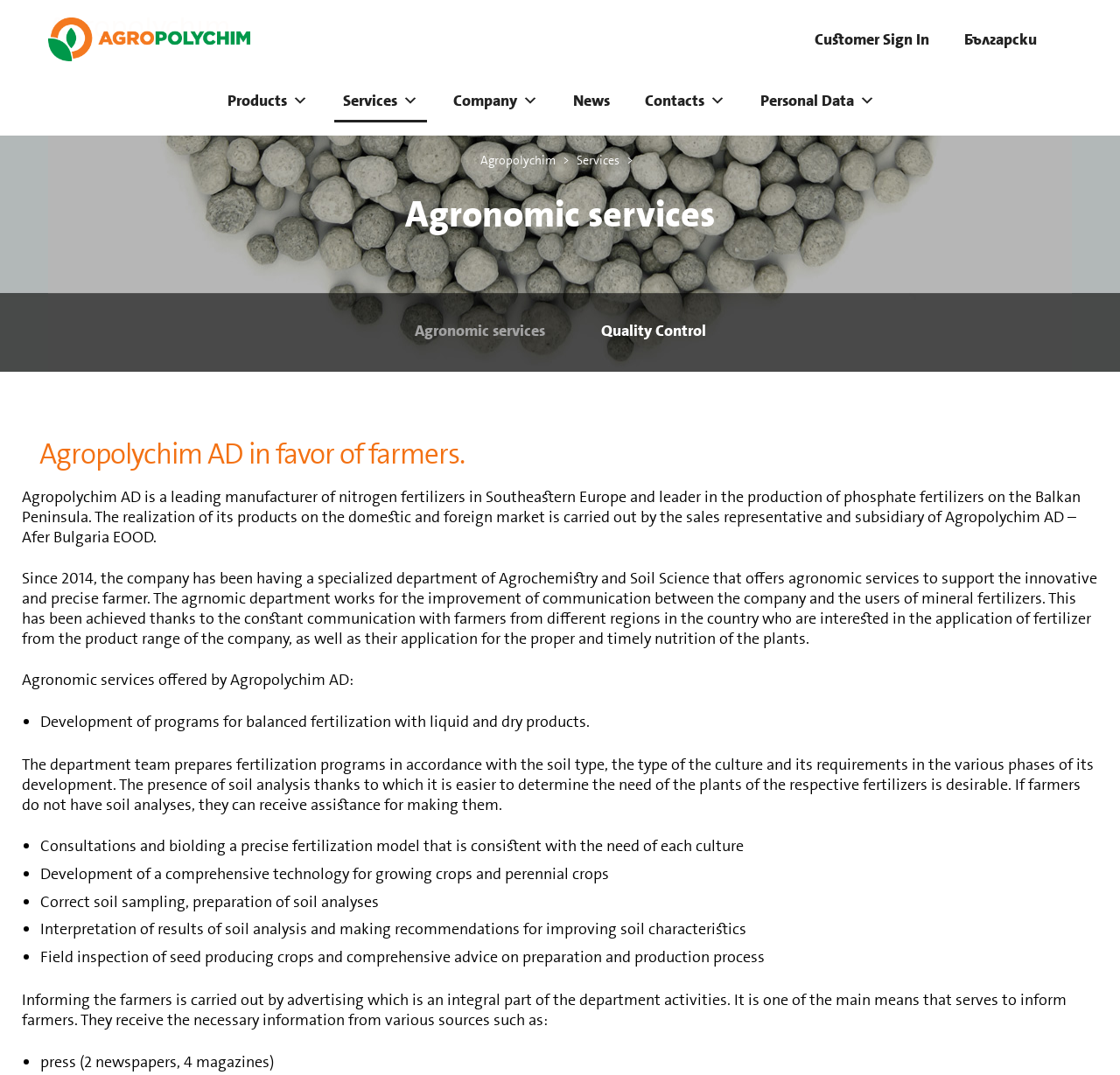What is the company's approach to fertilization?
Refer to the screenshot and answer in one word or phrase.

balanced fertilization